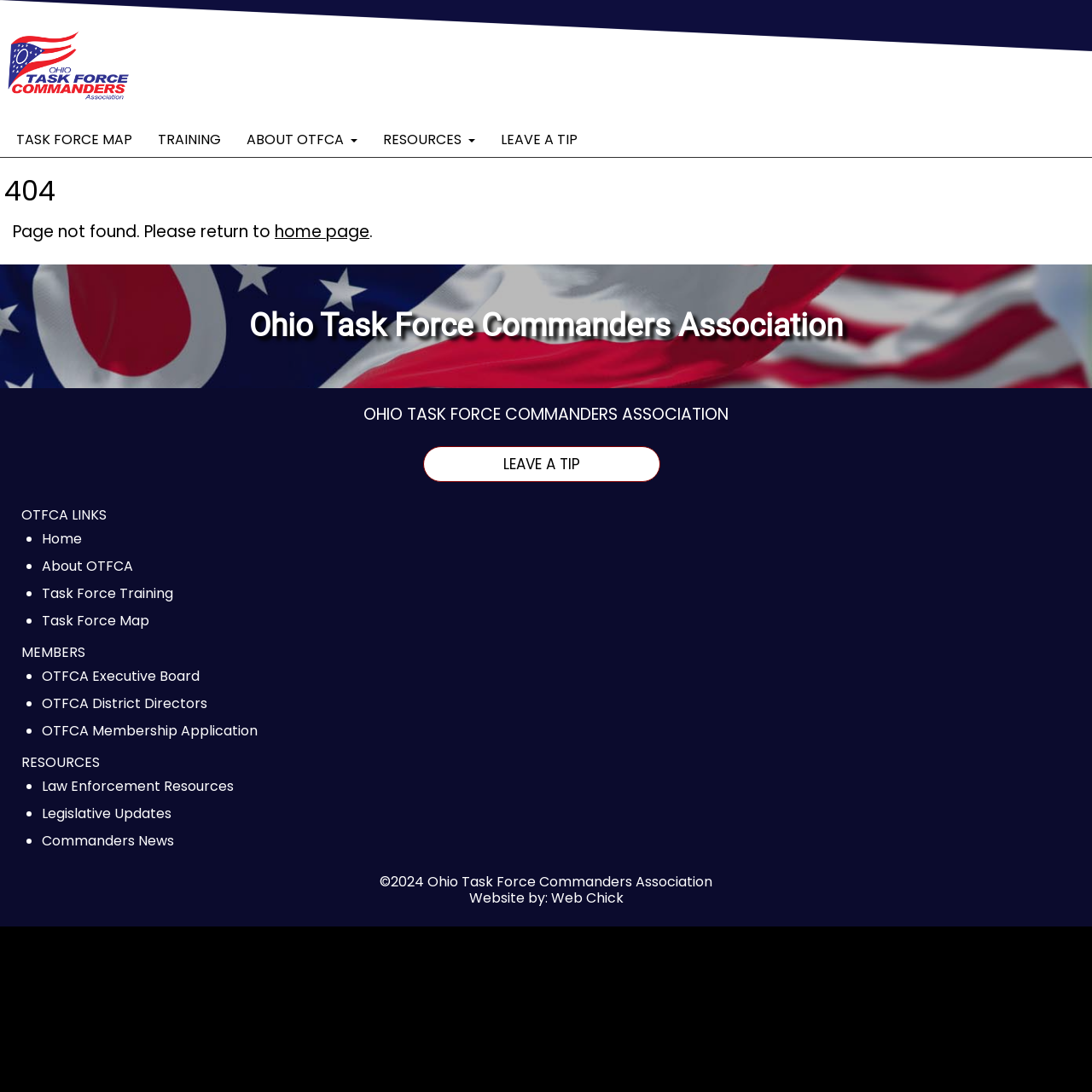What type of resources are listed under 'RESOURCES'?
Can you provide an in-depth and detailed response to the question?

I found the answer by examining the list items under the 'RESOURCES' heading, which include links to 'Law Enforcement Resources', 'Legislative Updates', and 'Commanders News'.